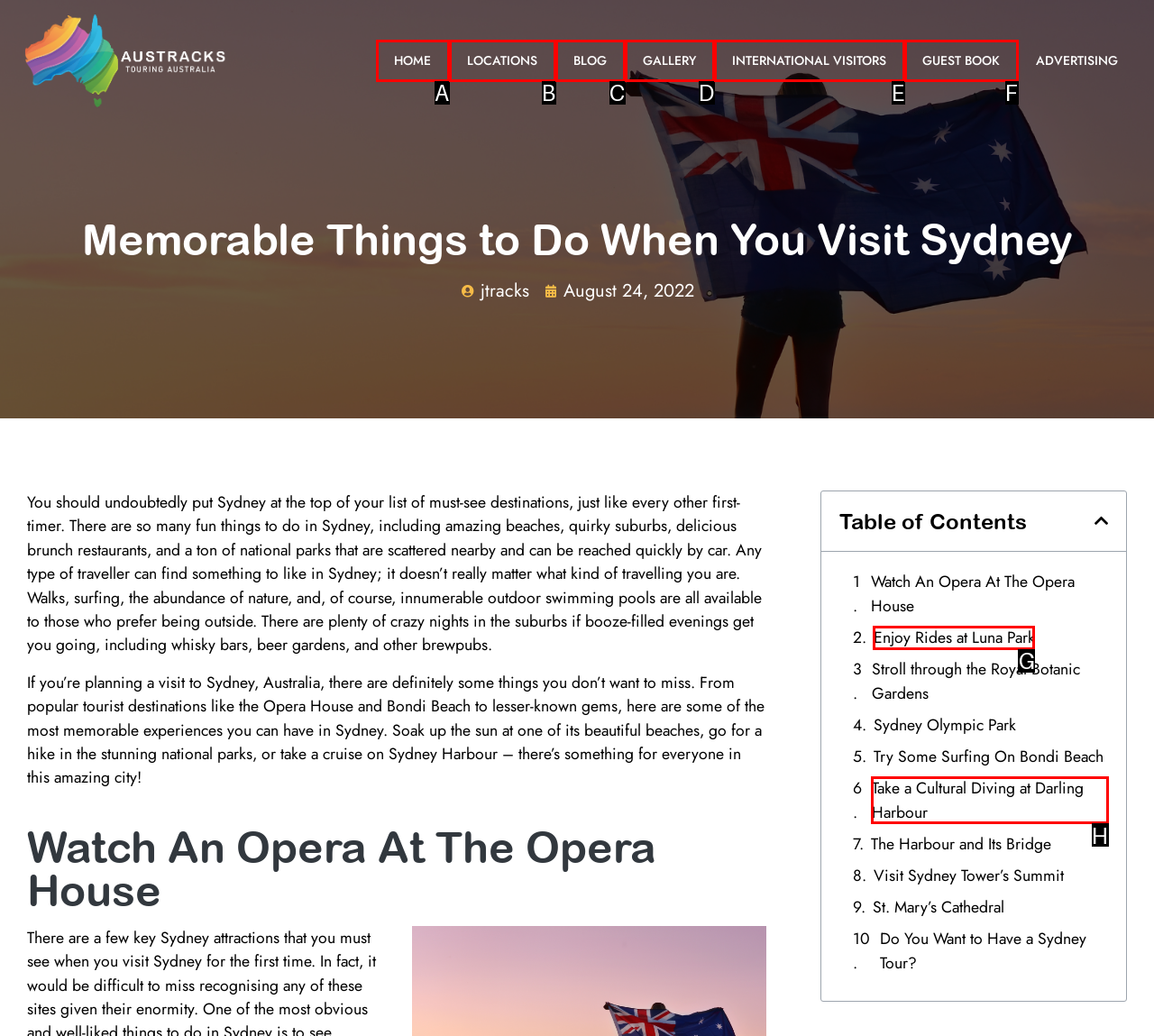Tell me which one HTML element best matches the description: Enjoy Rides at Luna Park
Answer with the option's letter from the given choices directly.

G